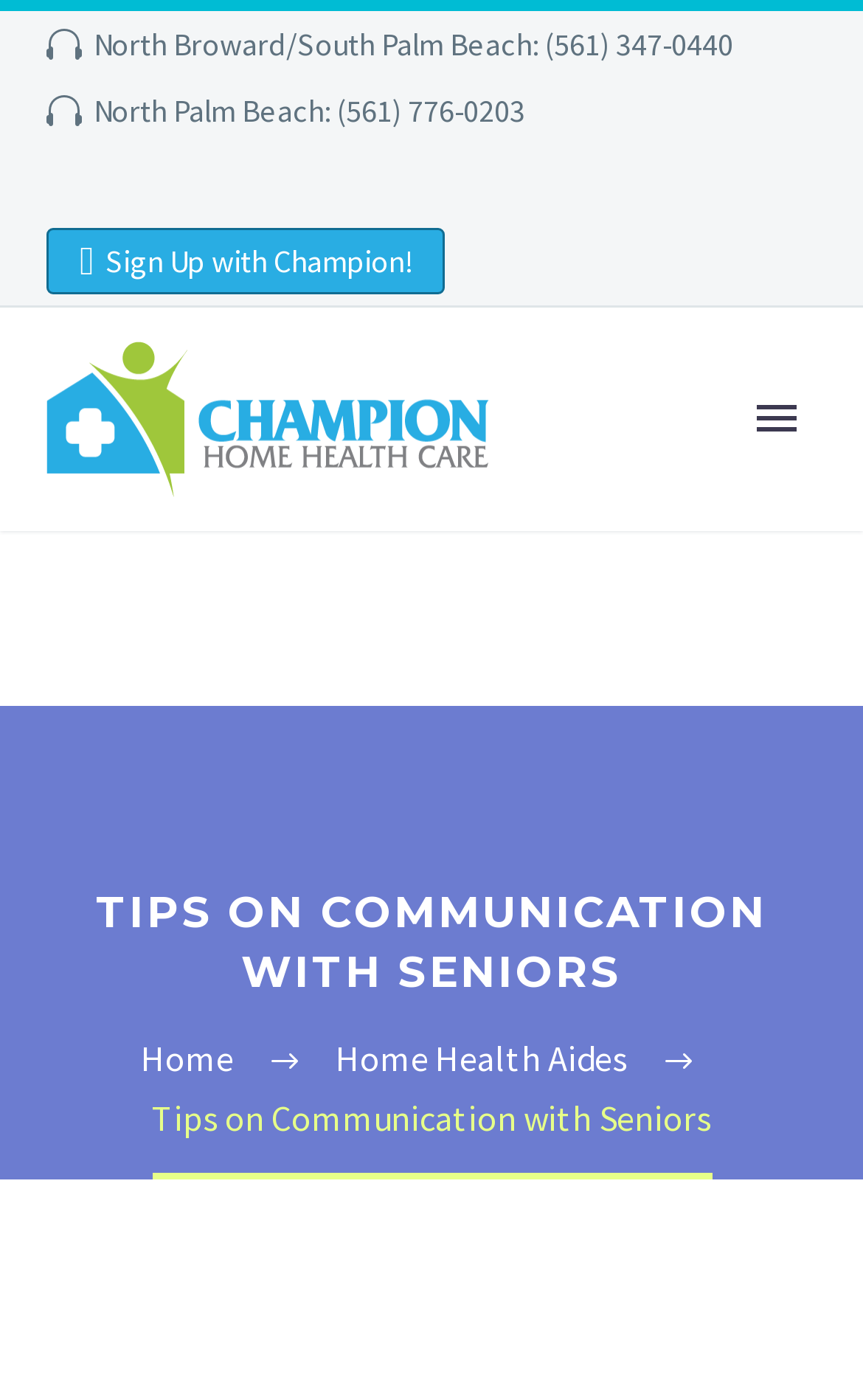Determine the bounding box coordinates of the clickable element to complete this instruction: "Read about tips on communication with seniors". Provide the coordinates in the format of four float numbers between 0 and 1, [left, top, right, bottom].

[0.054, 0.631, 0.946, 0.716]